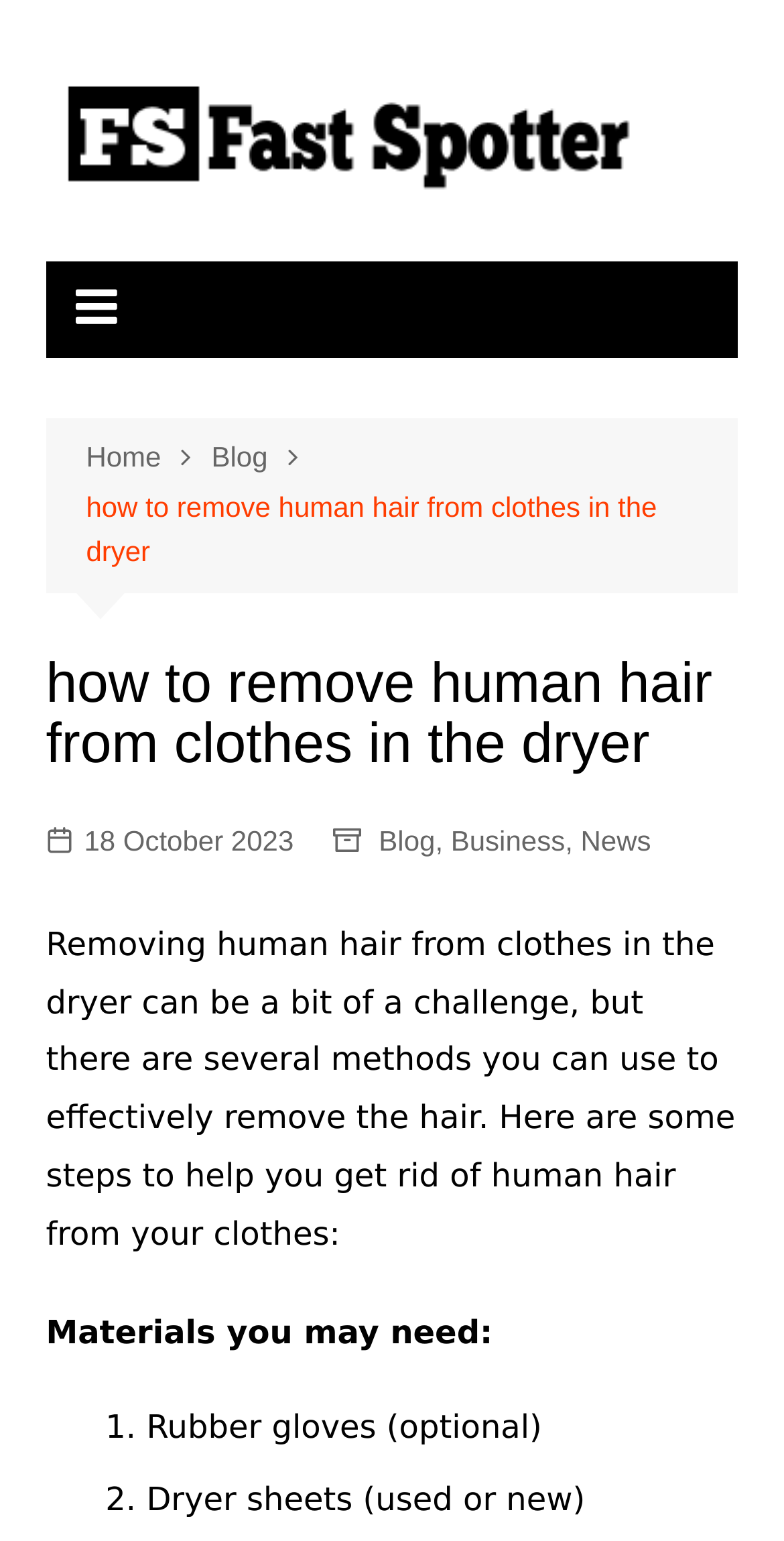Using the details in the image, give a detailed response to the question below:
What is the first material mentioned for removing human hair?

The webpage lists the materials needed to remove human hair, and the first one mentioned is rubber gloves, which is optional.